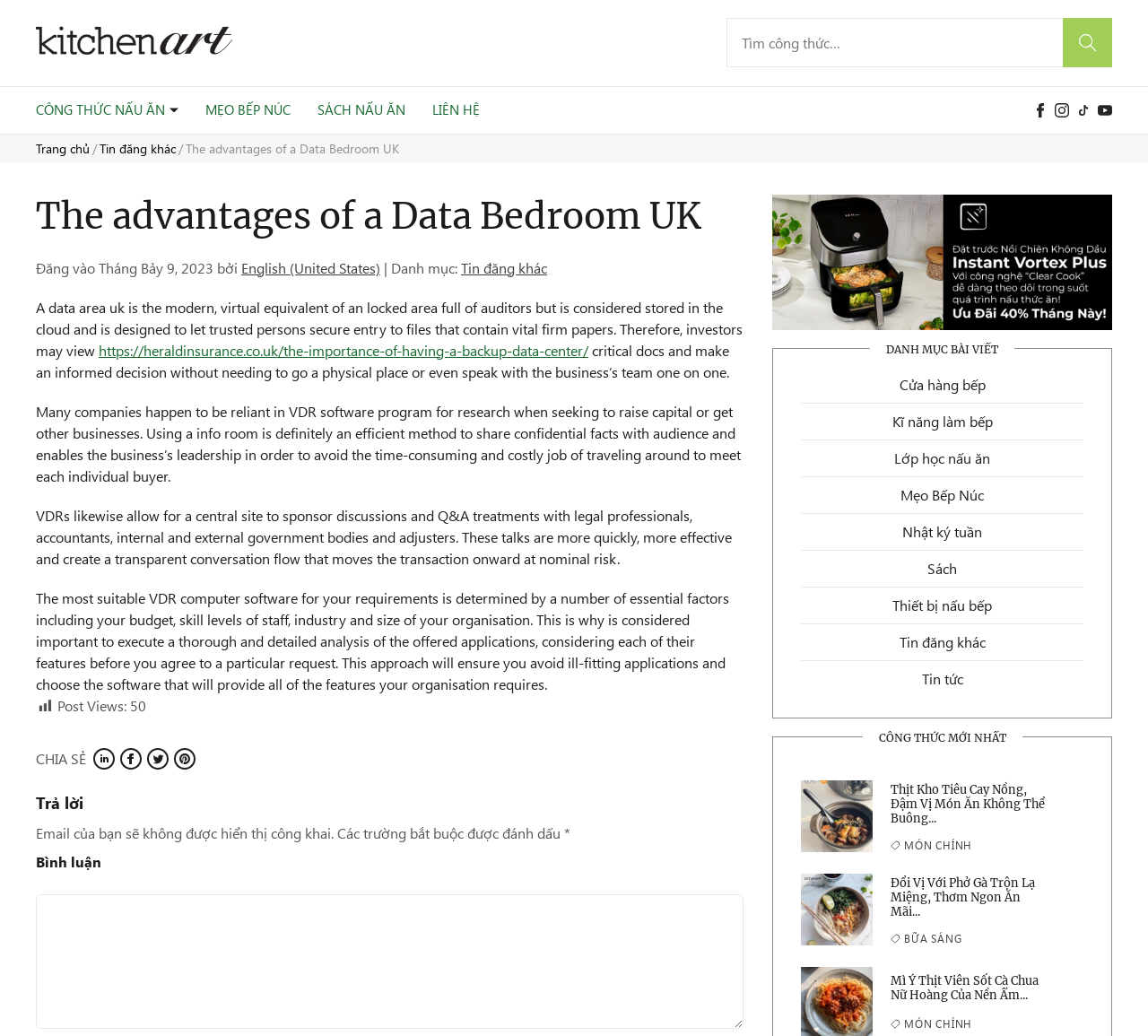Locate the coordinates of the bounding box for the clickable region that fulfills this instruction: "Search for a recipe".

[0.633, 0.018, 0.969, 0.065]